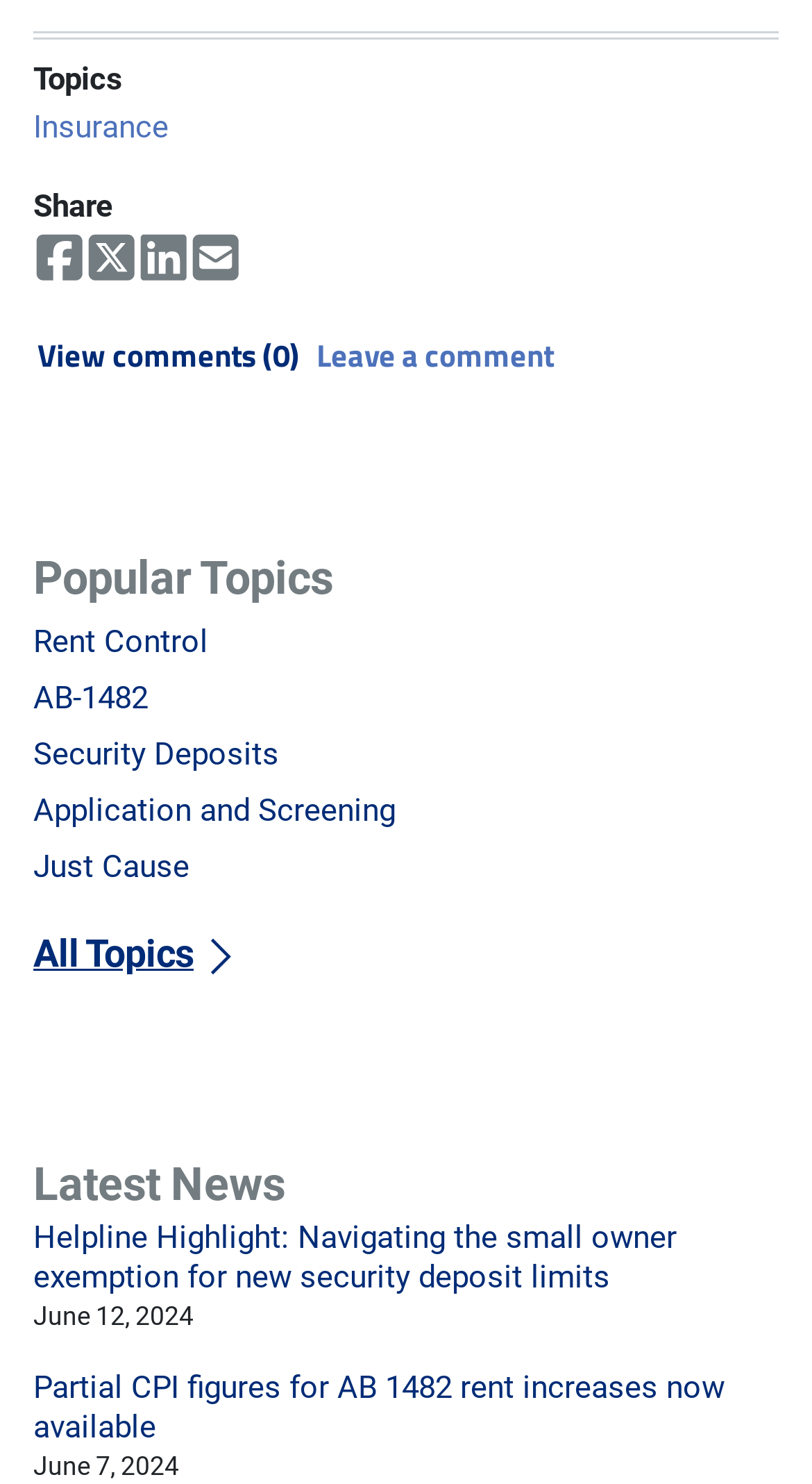Given the description of the UI element: "aria-label="Share on X (Twitter)"", predict the bounding box coordinates in the form of [left, top, right, bottom], with each value being a float between 0 and 1.

[0.106, 0.156, 0.17, 0.191]